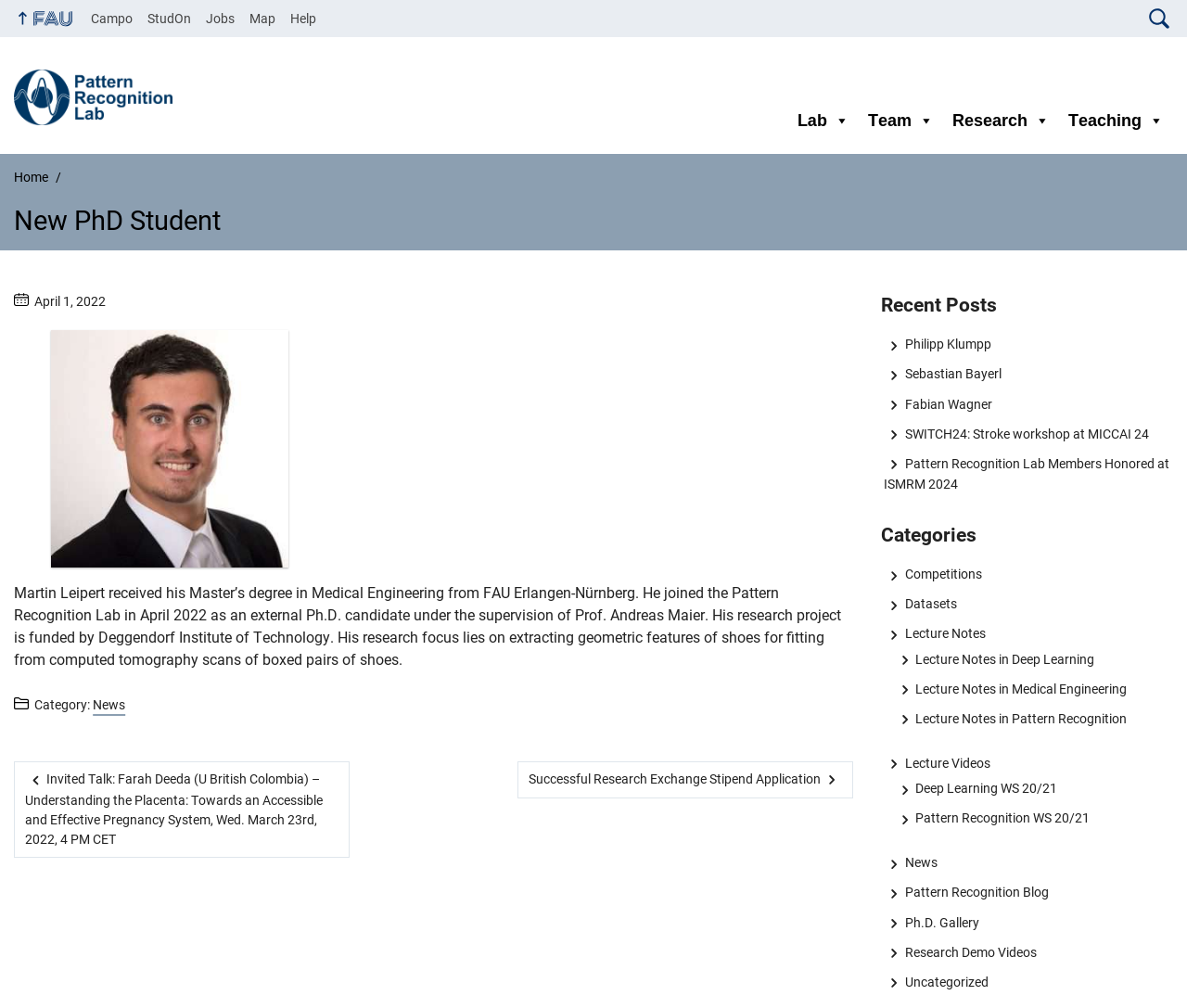Please identify the bounding box coordinates of the area that needs to be clicked to follow this instruction: "Go to the Pattern Recognition Lab page".

[0.0, 0.055, 0.157, 0.138]